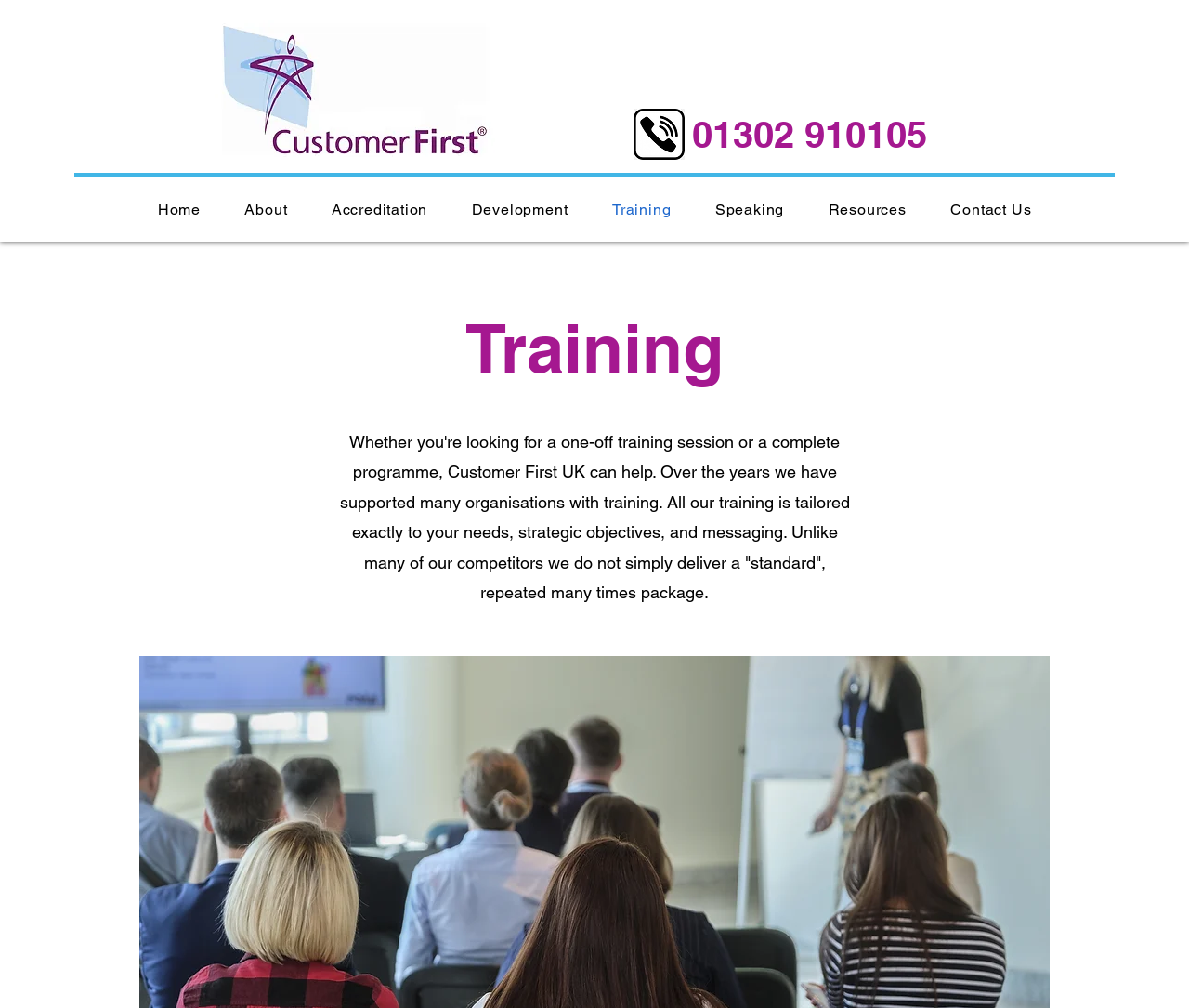How many navigation links are available on the webpage?
Please give a detailed and elaborate explanation in response to the question.

I counted the number of link elements within the navigation element, which are 'Home', 'About', 'Accreditation', 'Development', 'Training', 'Speaking', 'Resources', and 'Contact Us', totaling 8 navigation links.